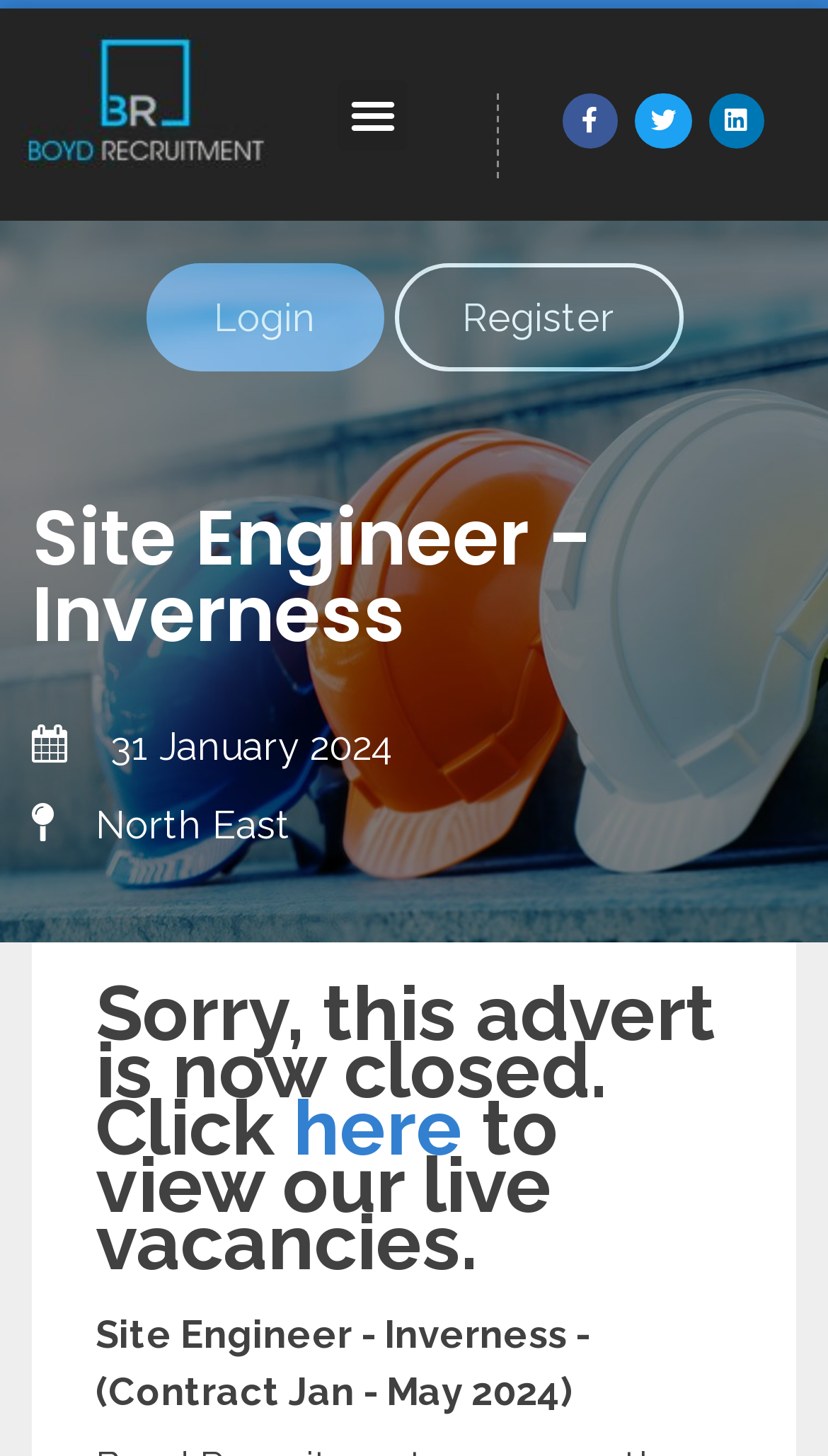What can be done to view live vacancies?
Please provide a comprehensive answer based on the information in the image.

I found the action to view live vacancies by reading the static text 'Sorry, this advert is now closed. Click here to view our live vacancies.' which suggests that clicking the 'here' link will take the user to the live vacancies page.